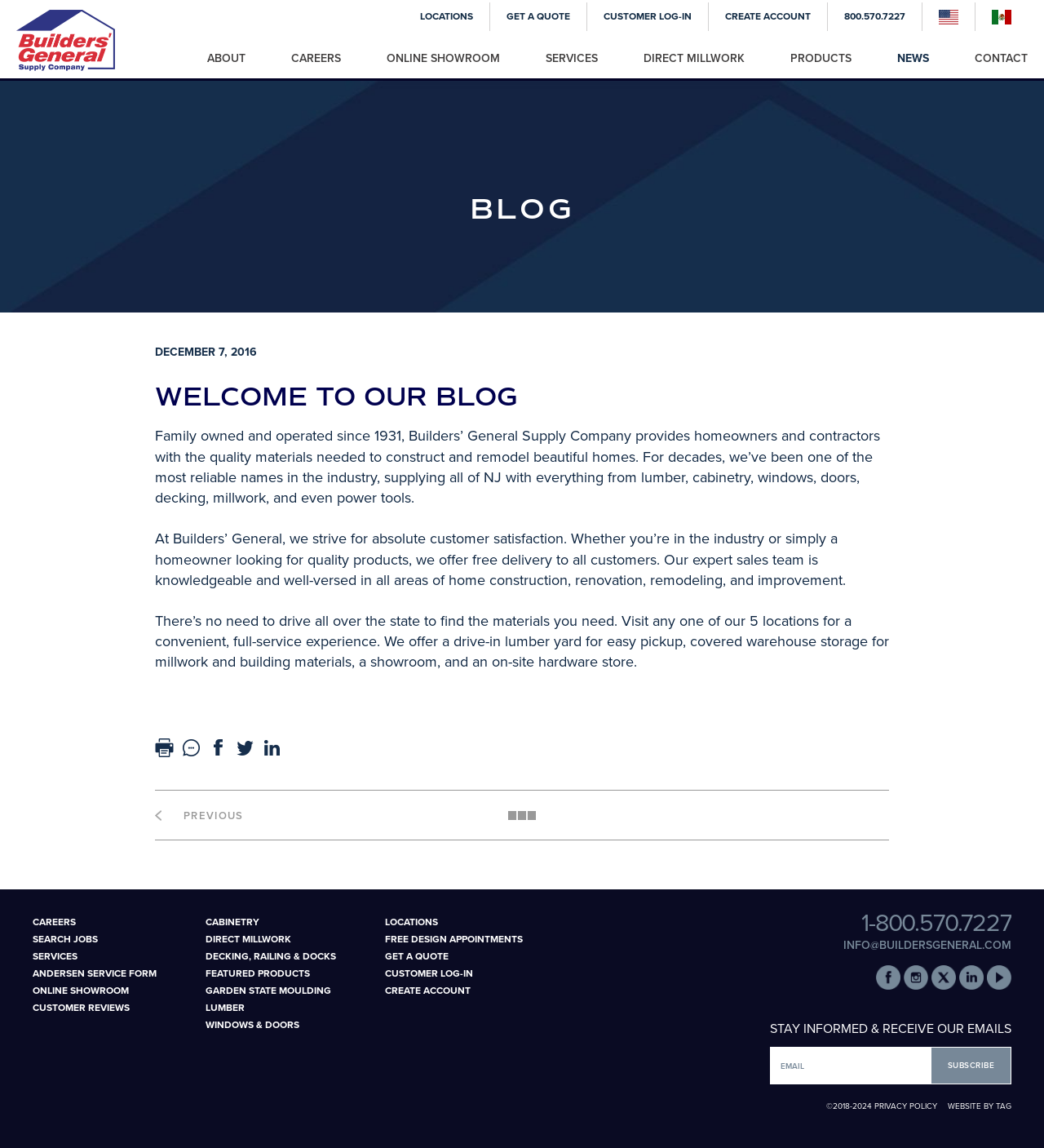Please determine the bounding box coordinates of the element's region to click for the following instruction: "Subscribe to newsletter".

[0.892, 0.912, 0.968, 0.944]